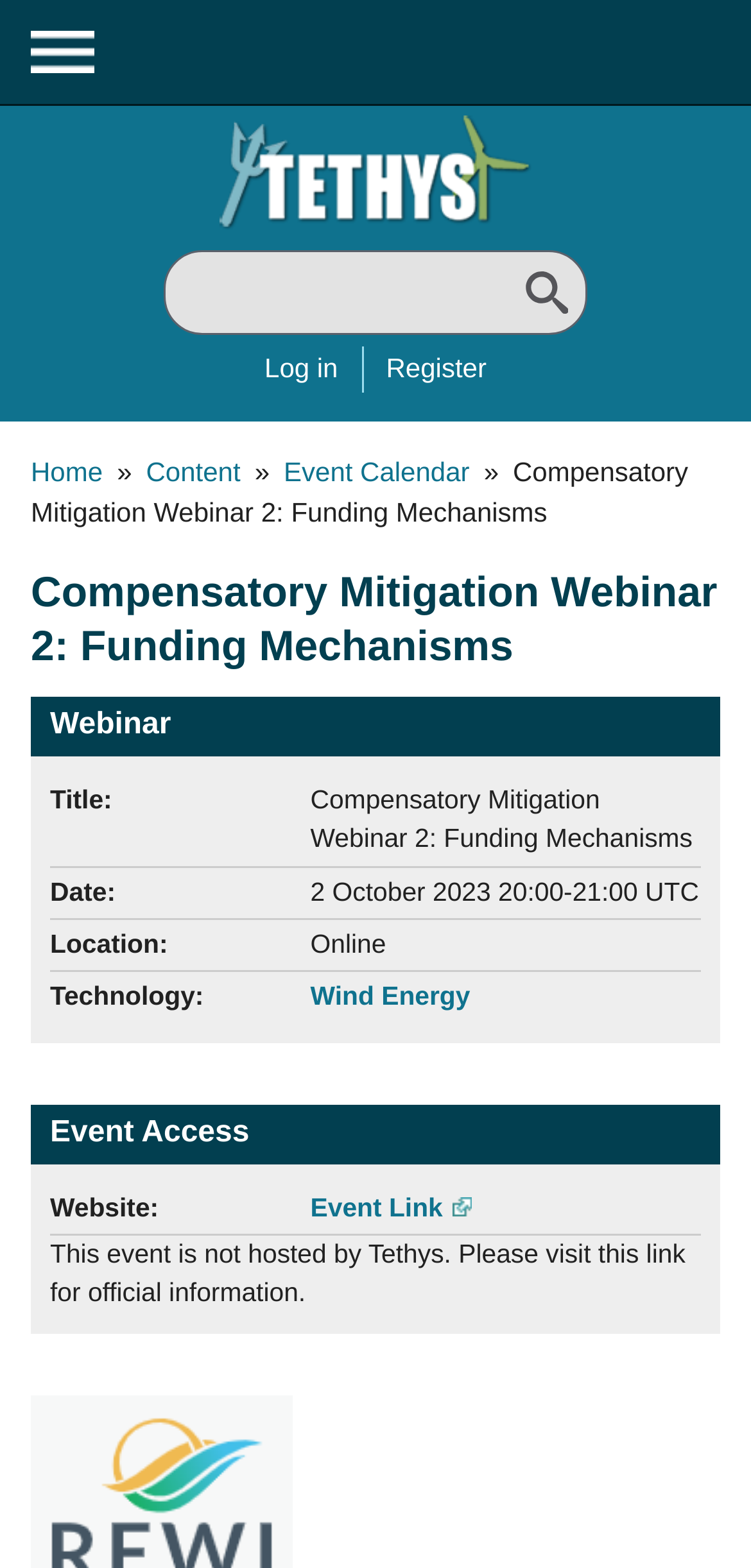Refer to the element description Home and identify the corresponding bounding box in the screenshot. Format the coordinates as (top-left x, top-left y, bottom-right x, bottom-right y) with values in the range of 0 to 1.

[0.041, 0.291, 0.137, 0.311]